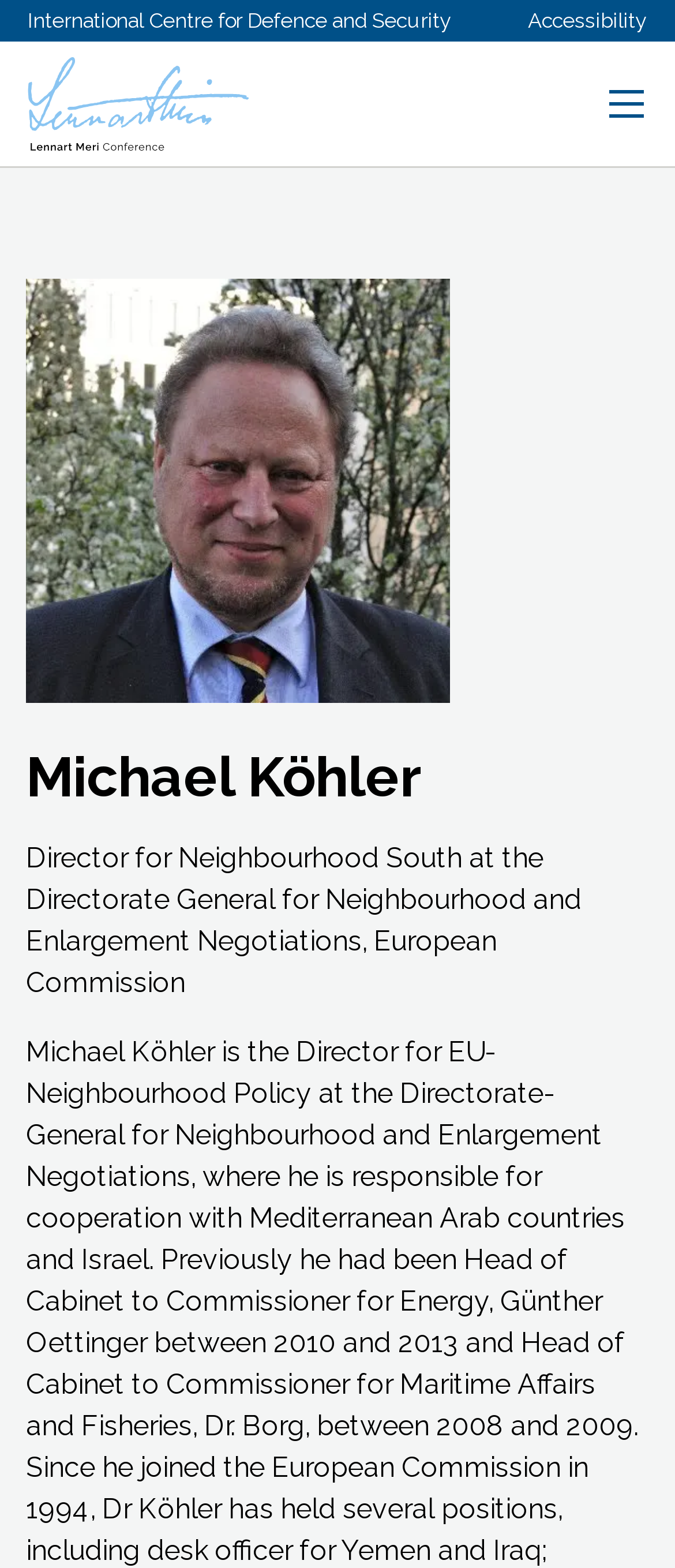Give a one-word or one-phrase response to the question: 
What is the type of content on the webpage?

Biographical information